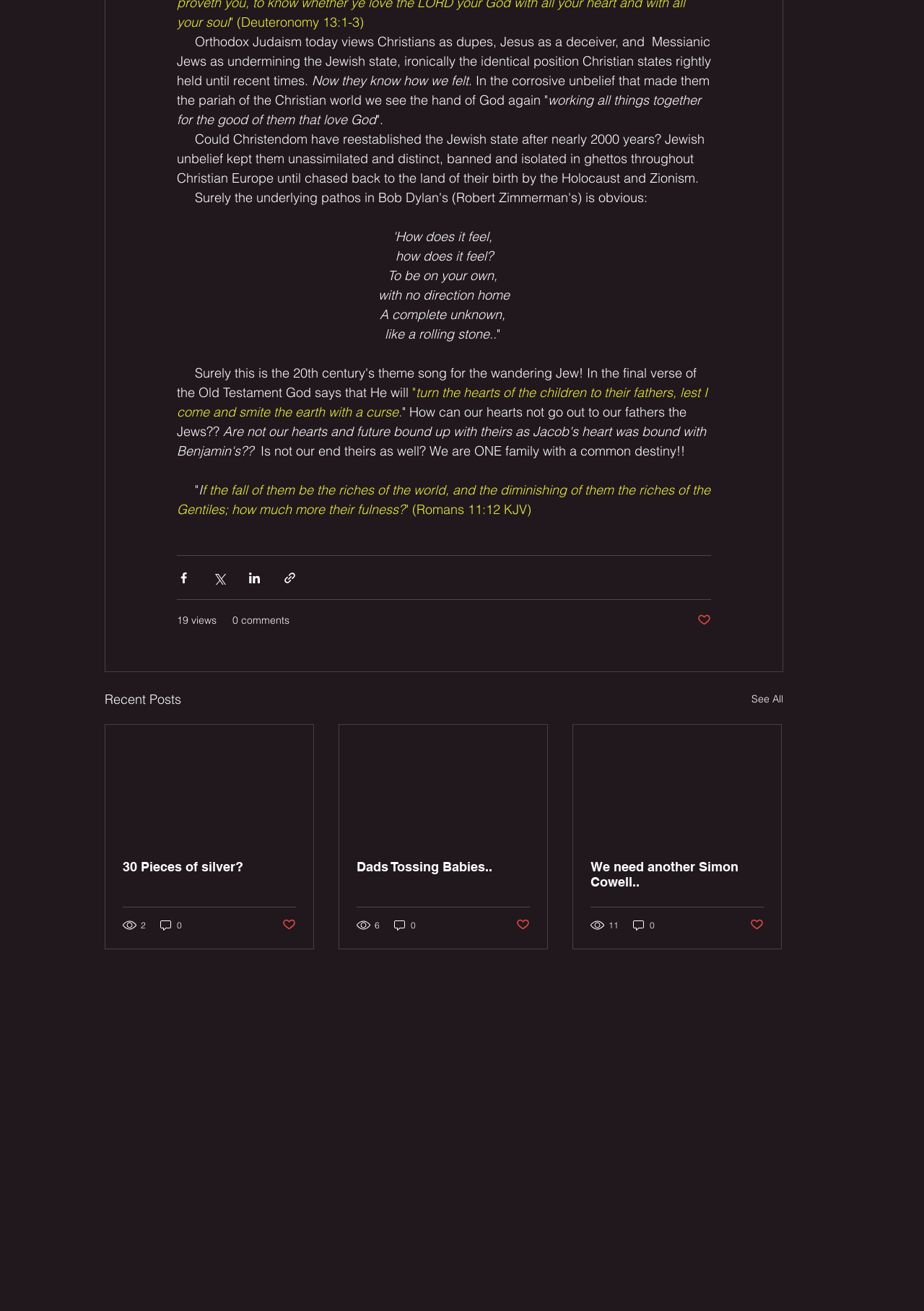Please give a short response to the question using one word or a phrase:
What is the biblical quote at the top of the page?

Deuteronomy 13:1-3